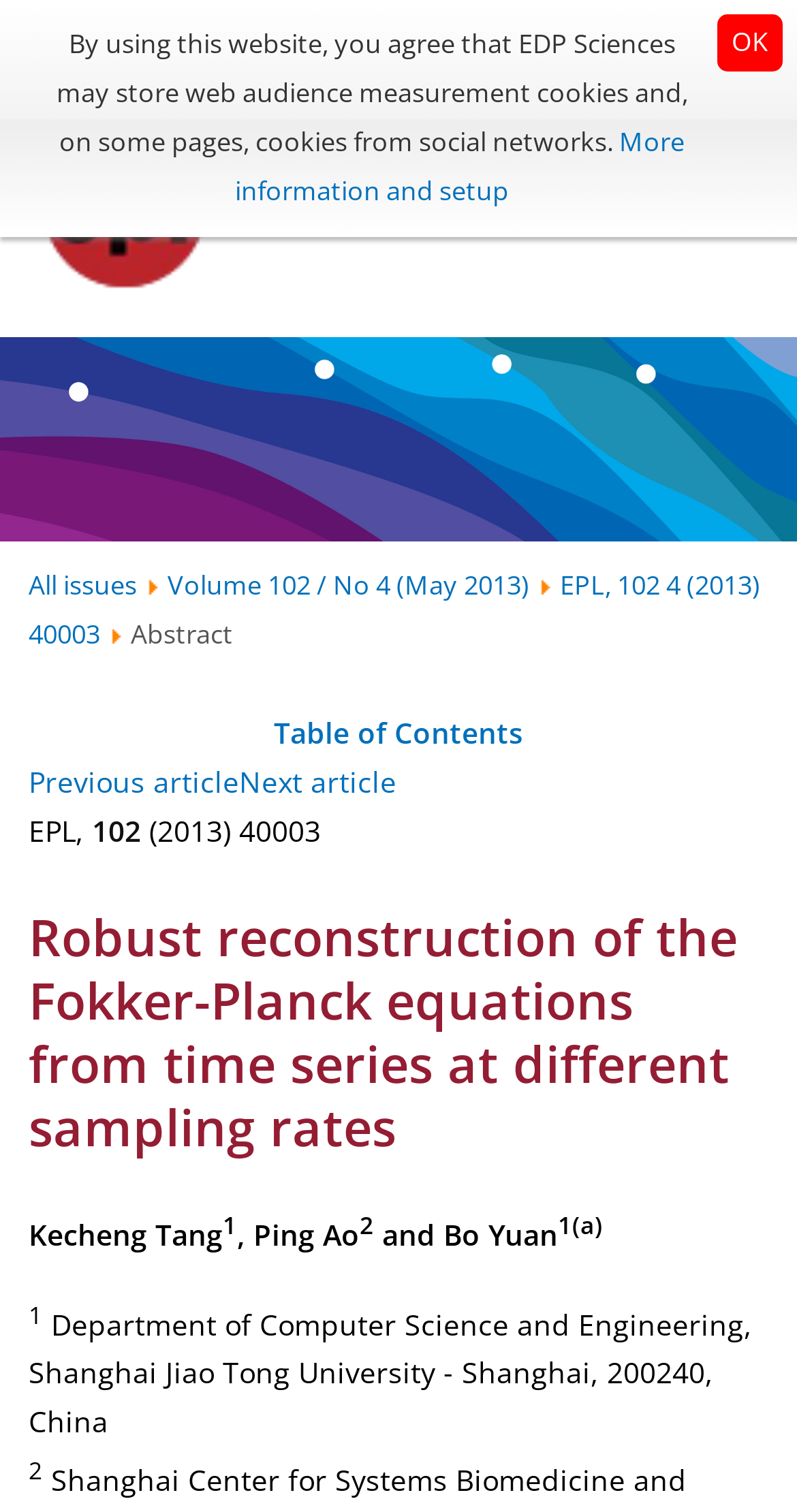What is the title of the article?
Look at the image and respond with a single word or a short phrase.

Robust reconstruction of the Fokker-Planck equations from time series at different sampling rates